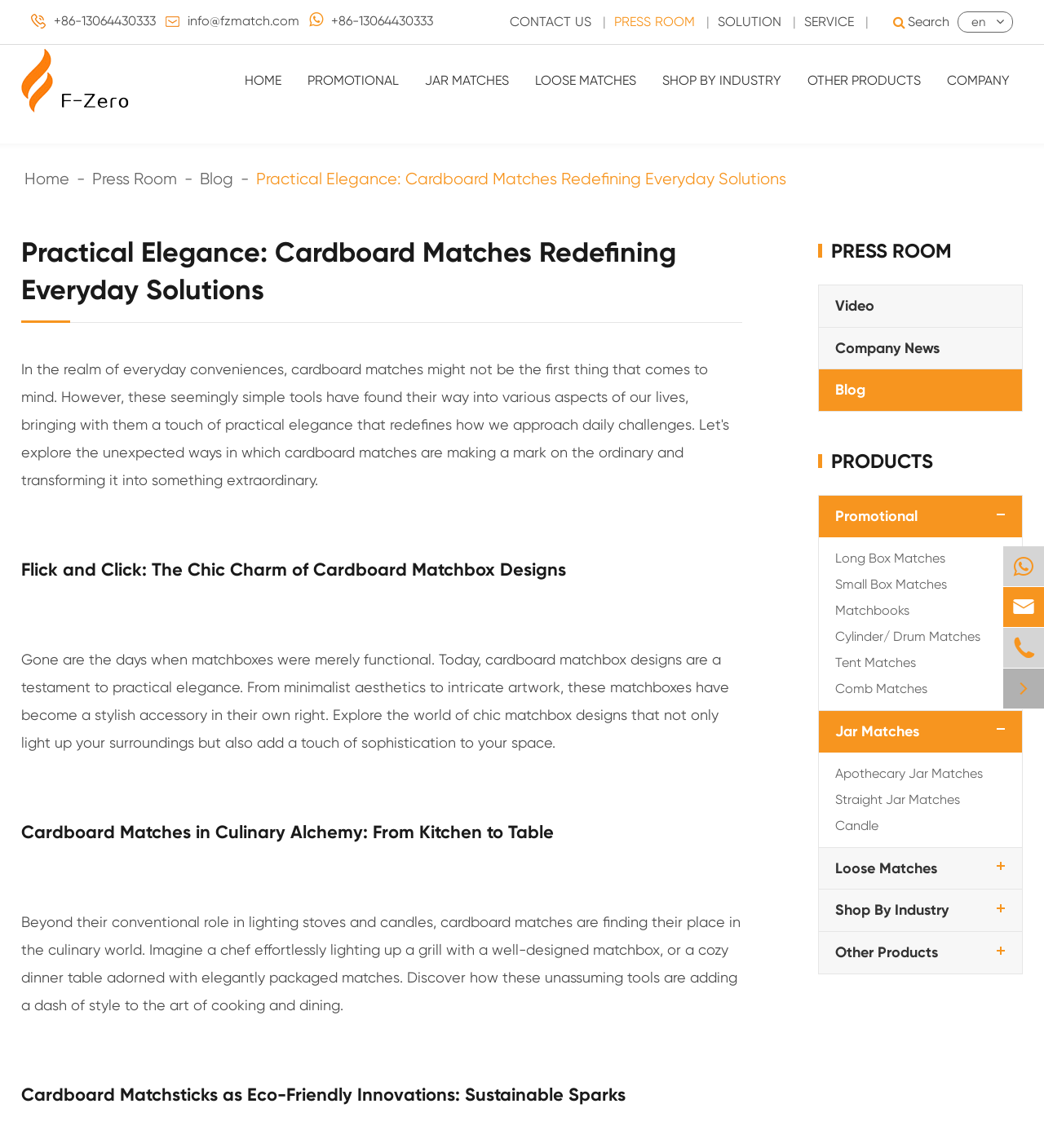Give a concise answer of one word or phrase to the question: 
How many main navigation links are there?

7